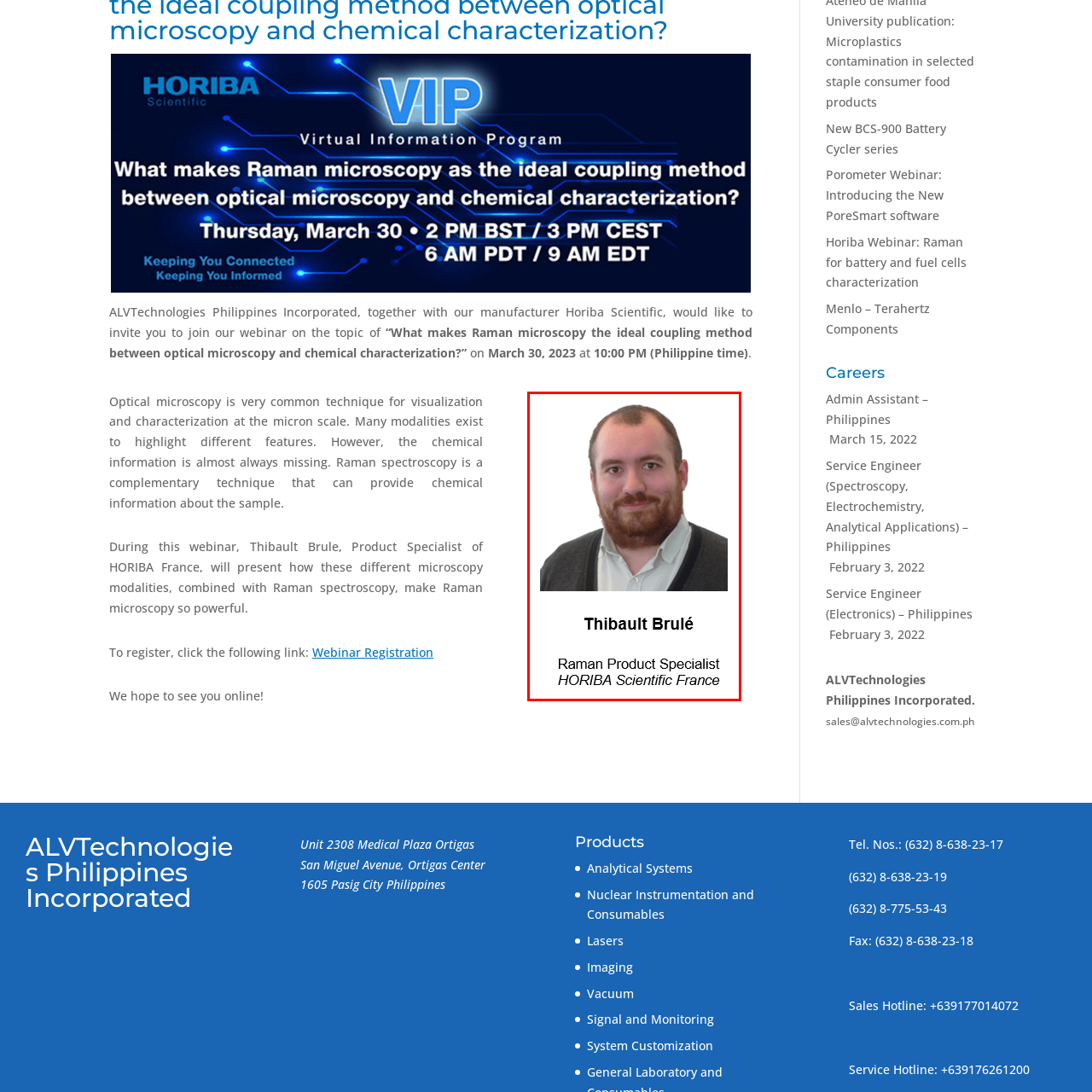Generate a detailed explanation of the image that is highlighted by the red box.

The image features Thibault Brulé, a Raman Product Specialist from HORIBA Scientific France. He is shown wearing a grey cardigan over a light blue shirt, and he has a neatly groomed beard. The accompanying text clearly identifies him and his role, indicating his expertise in Raman microscopy, a technique that complements optical microscopy by providing chemical information about samples. This webinar presentation, focused on the synergy between optical microscopy and Raman spectroscopy, is aimed at expanding understanding in the field of chemical characterization.